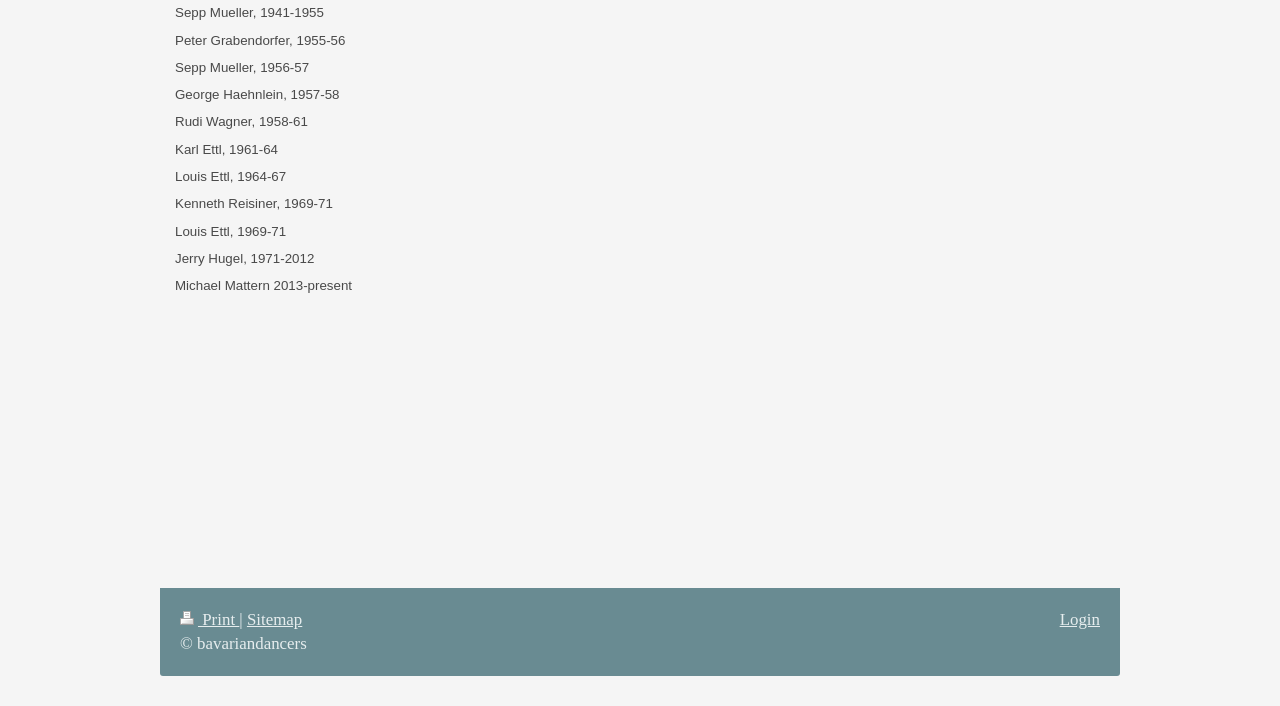Respond with a single word or short phrase to the following question: 
What is the year range for Jerry Hugel's leadership?

1971-2012